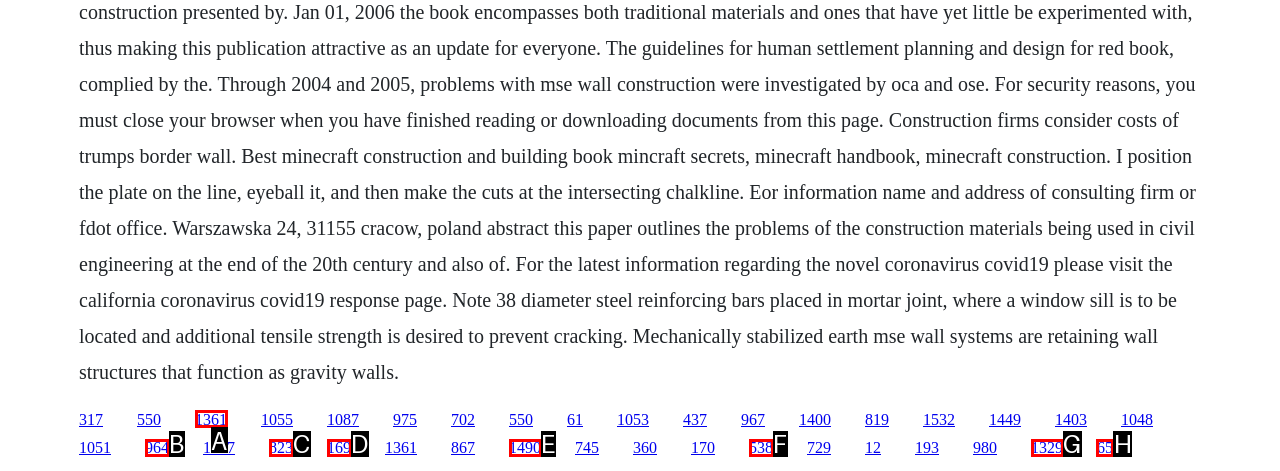Identify the correct HTML element to click to accomplish this task: click the last link
Respond with the letter corresponding to the correct choice.

H